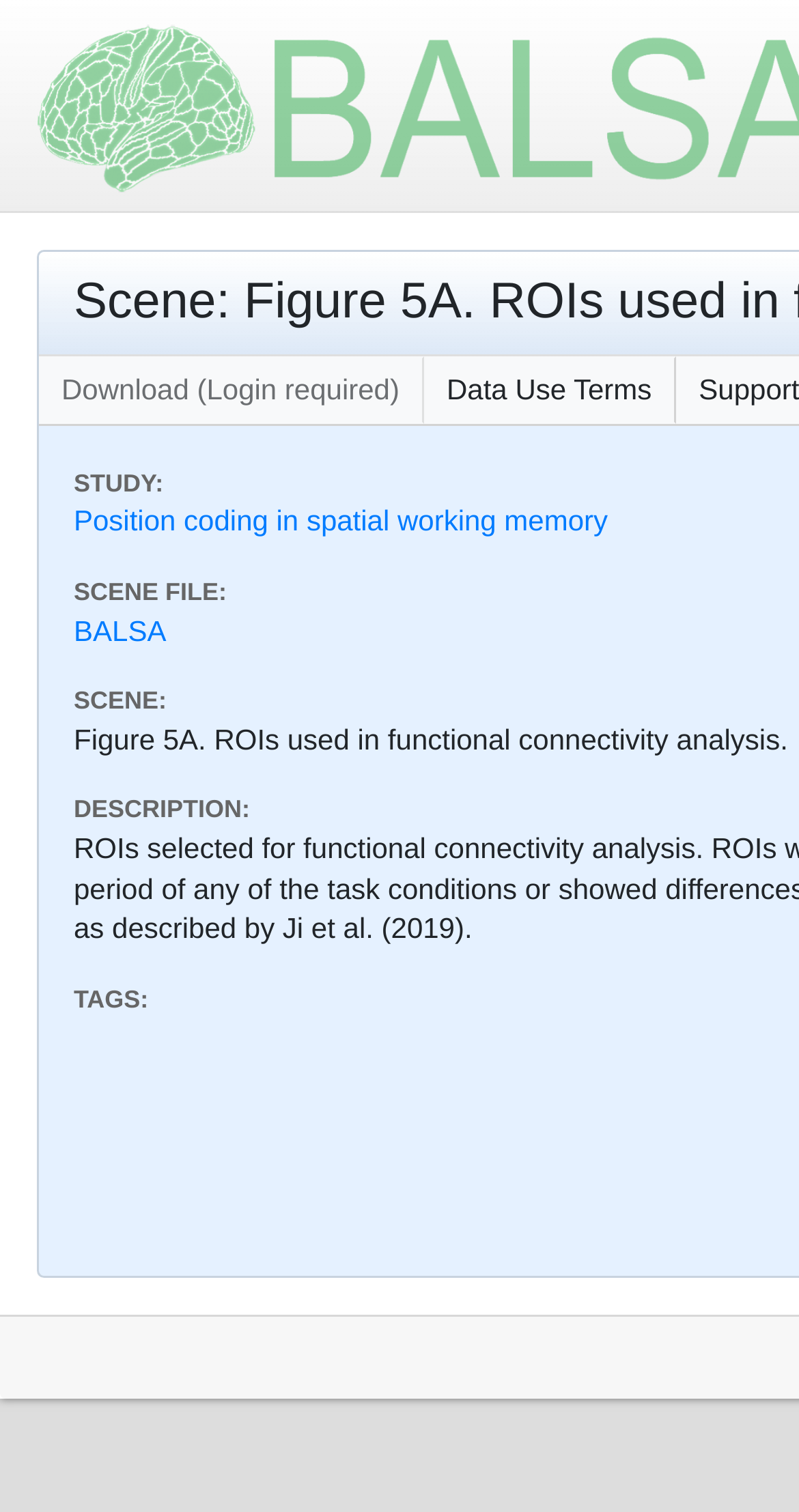Provide a one-word or short-phrase response to the question:
What is the scene file?

BALSA